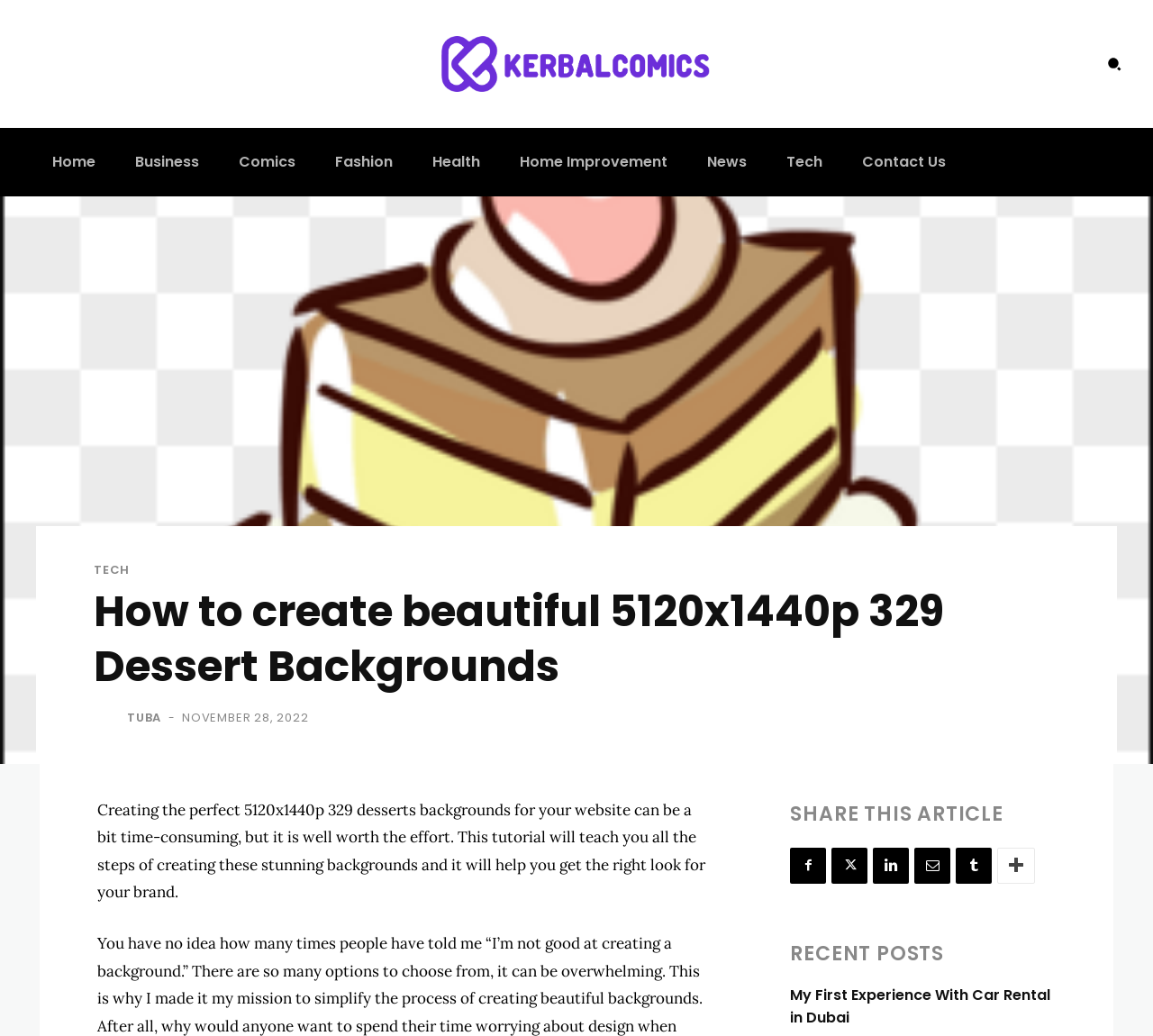What type of image is associated with the link 'Tuba'?
Based on the screenshot, provide your answer in one word or phrase.

Tuba